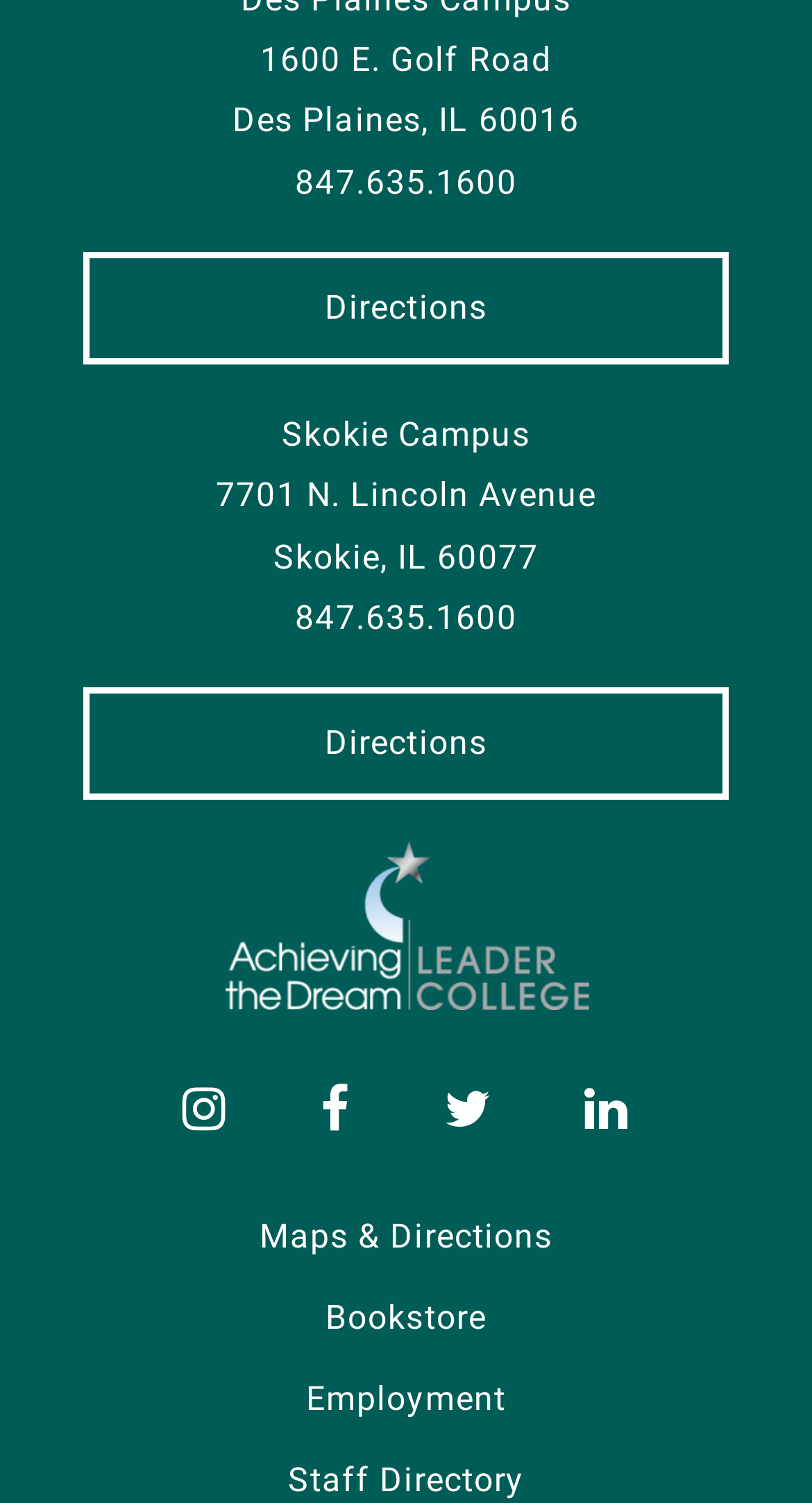What is the address of Des Plaines Campus?
Please look at the screenshot and answer using one word or phrase.

1600 E. Golf Road, Des Plaines, IL 60016